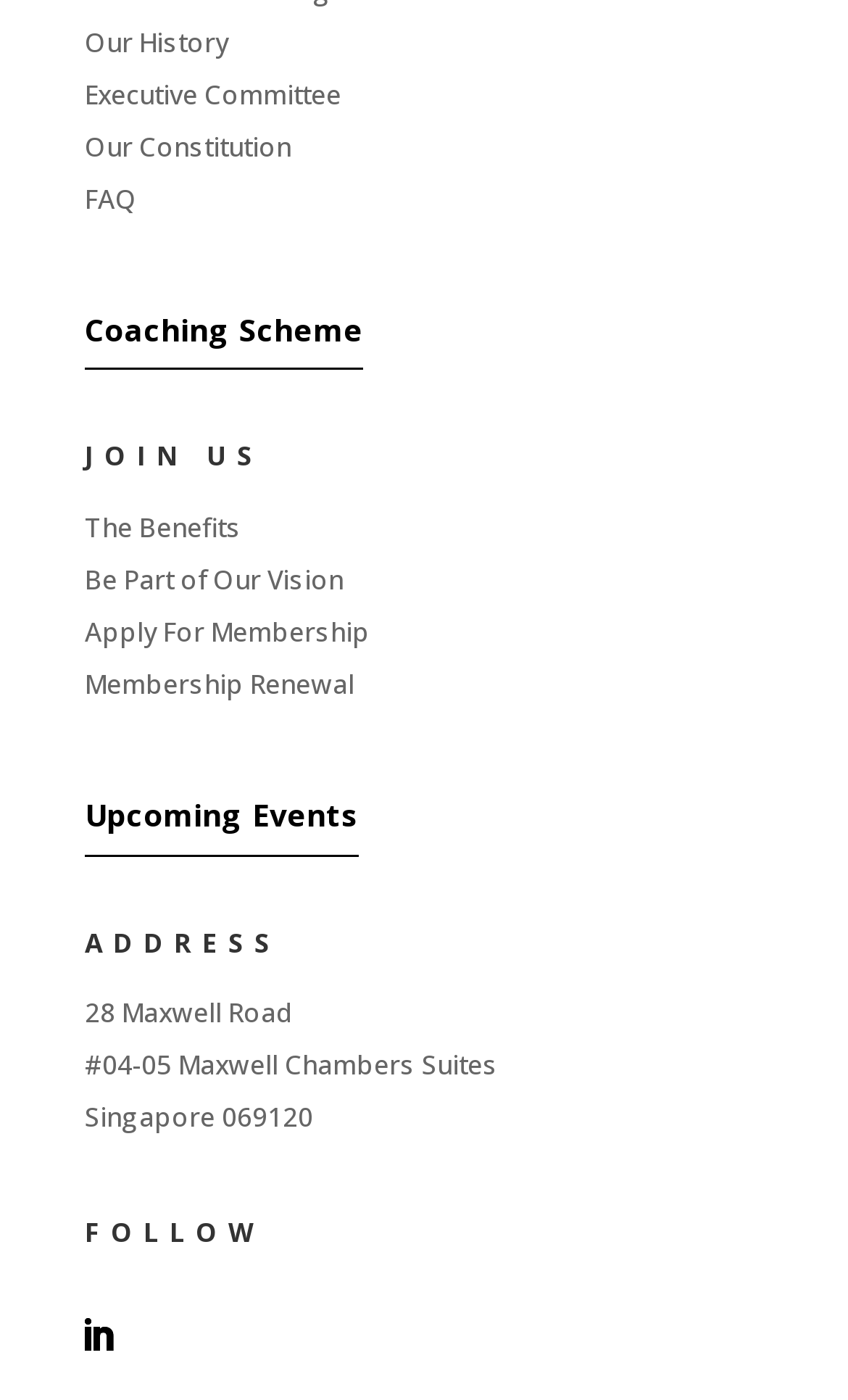Given the element description Executive Committee, predict the bounding box coordinates for the UI element in the webpage screenshot. The format should be (top-left x, top-left y, bottom-right x, bottom-right y), and the values should be between 0 and 1.

[0.1, 0.054, 0.403, 0.08]